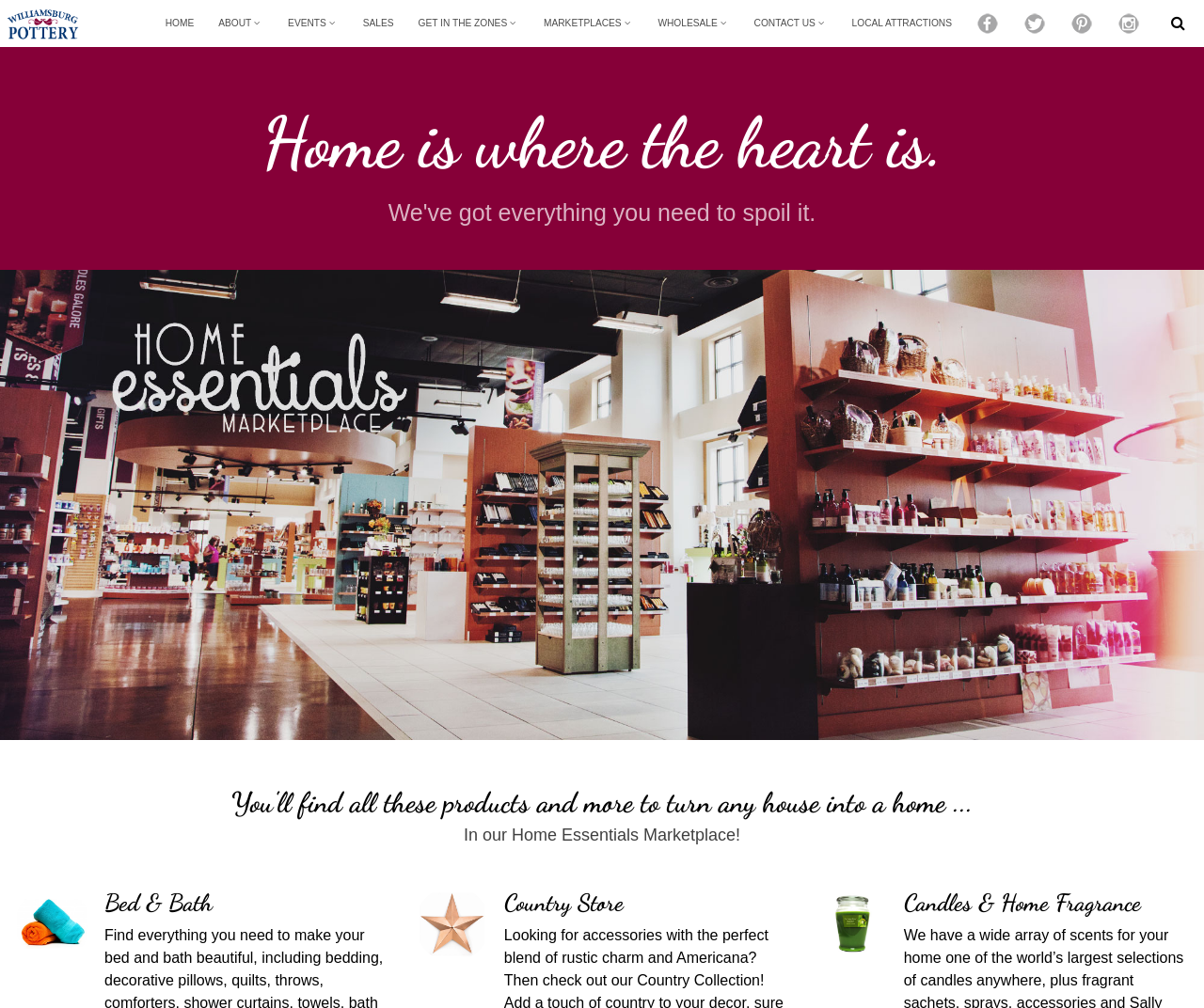Use the details in the image to answer the question thoroughly: 
What is the name of the pottery?

The name of the pottery can be found in the top-left corner of the webpage, where it is written as 'Williamsburg Pottery' and also has an image with the same name.